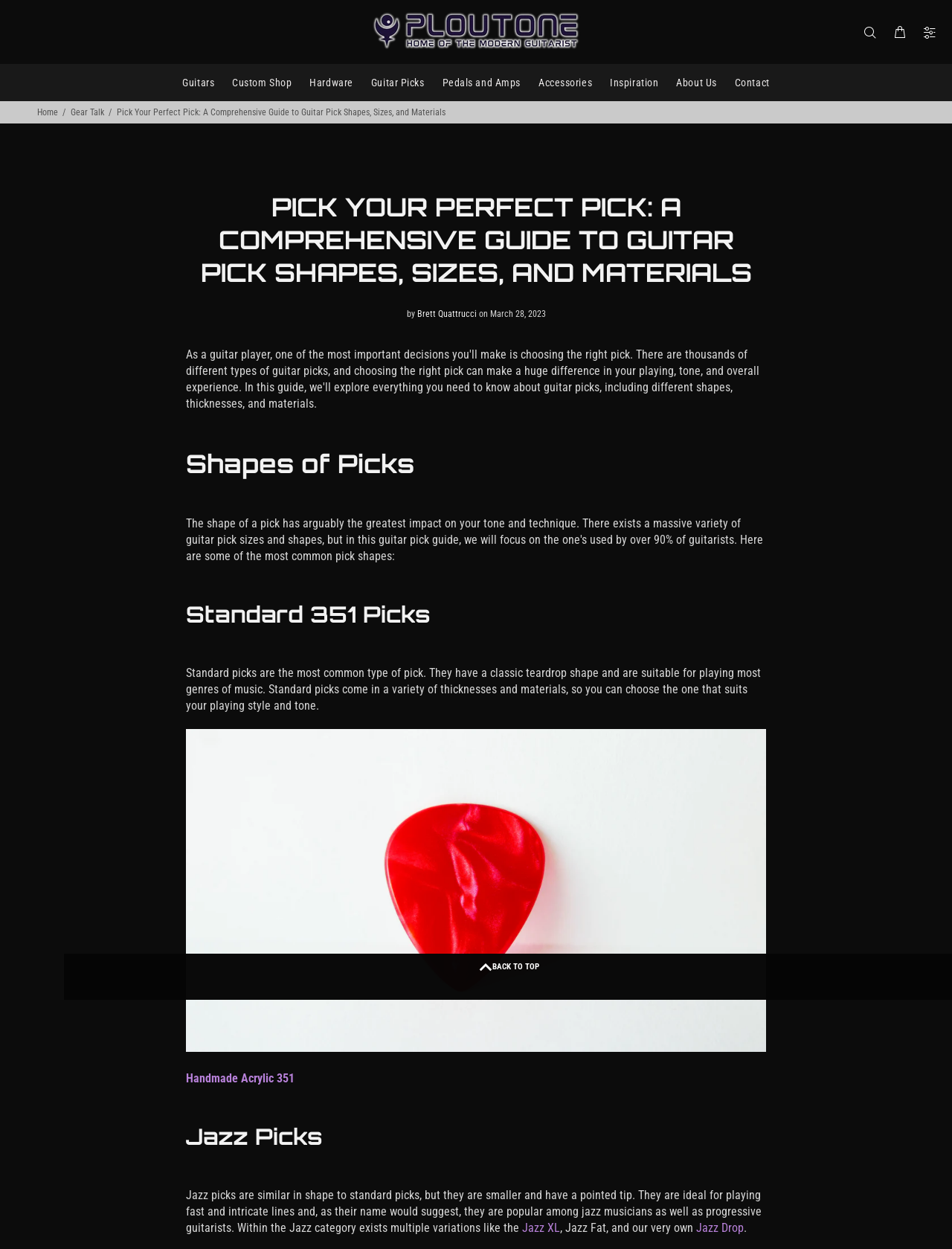Given the webpage screenshot and the description, determine the bounding box coordinates (top-left x, top-left y, bottom-right x, bottom-right y) that define the location of the UI element matching this description: Gear Talk

[0.074, 0.086, 0.109, 0.094]